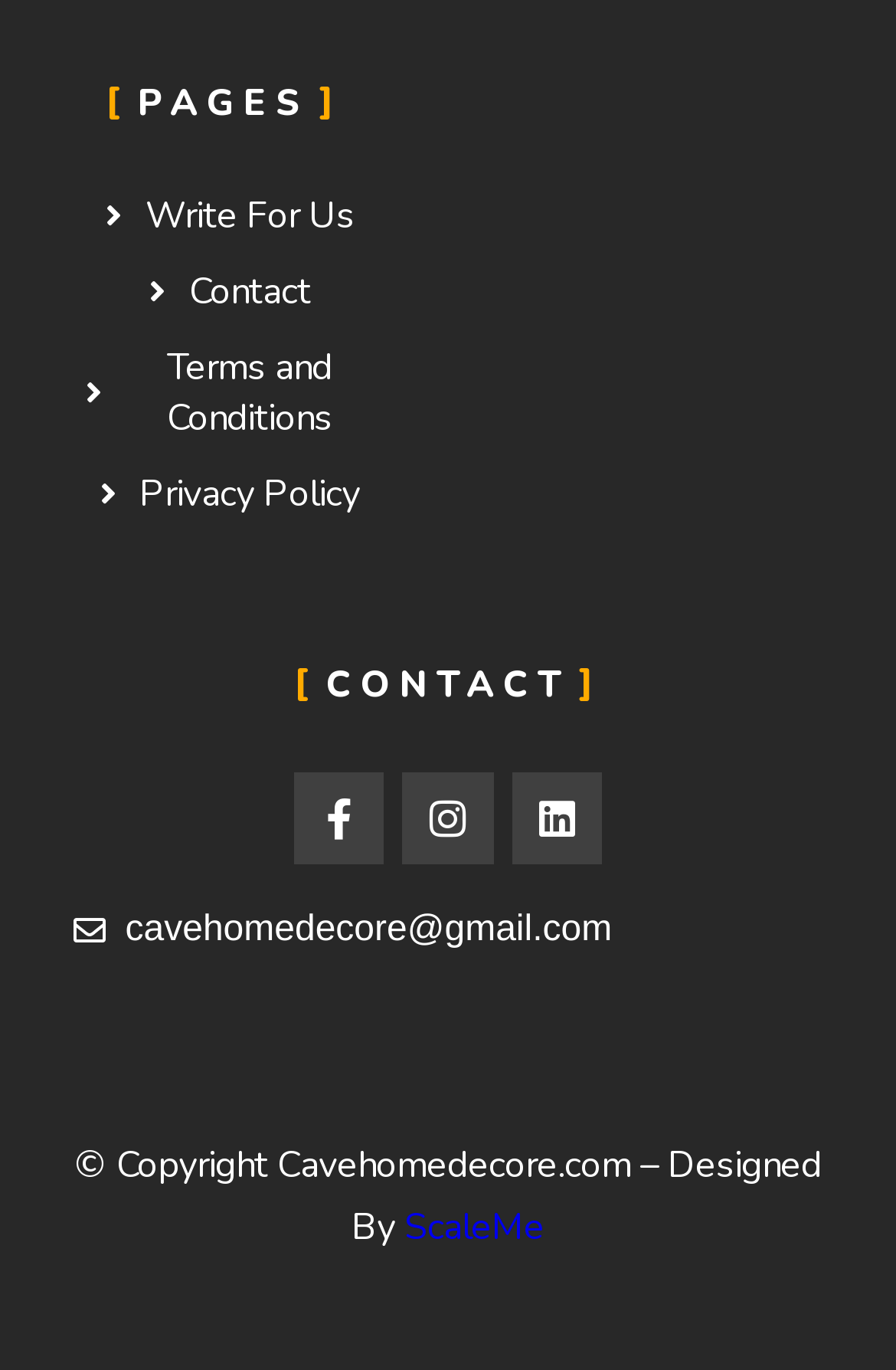What is the email address provided?
Answer the question with a thorough and detailed explanation.

The email address is found in the contact section of the webpage, which is located below the social media links and above the copyright information.